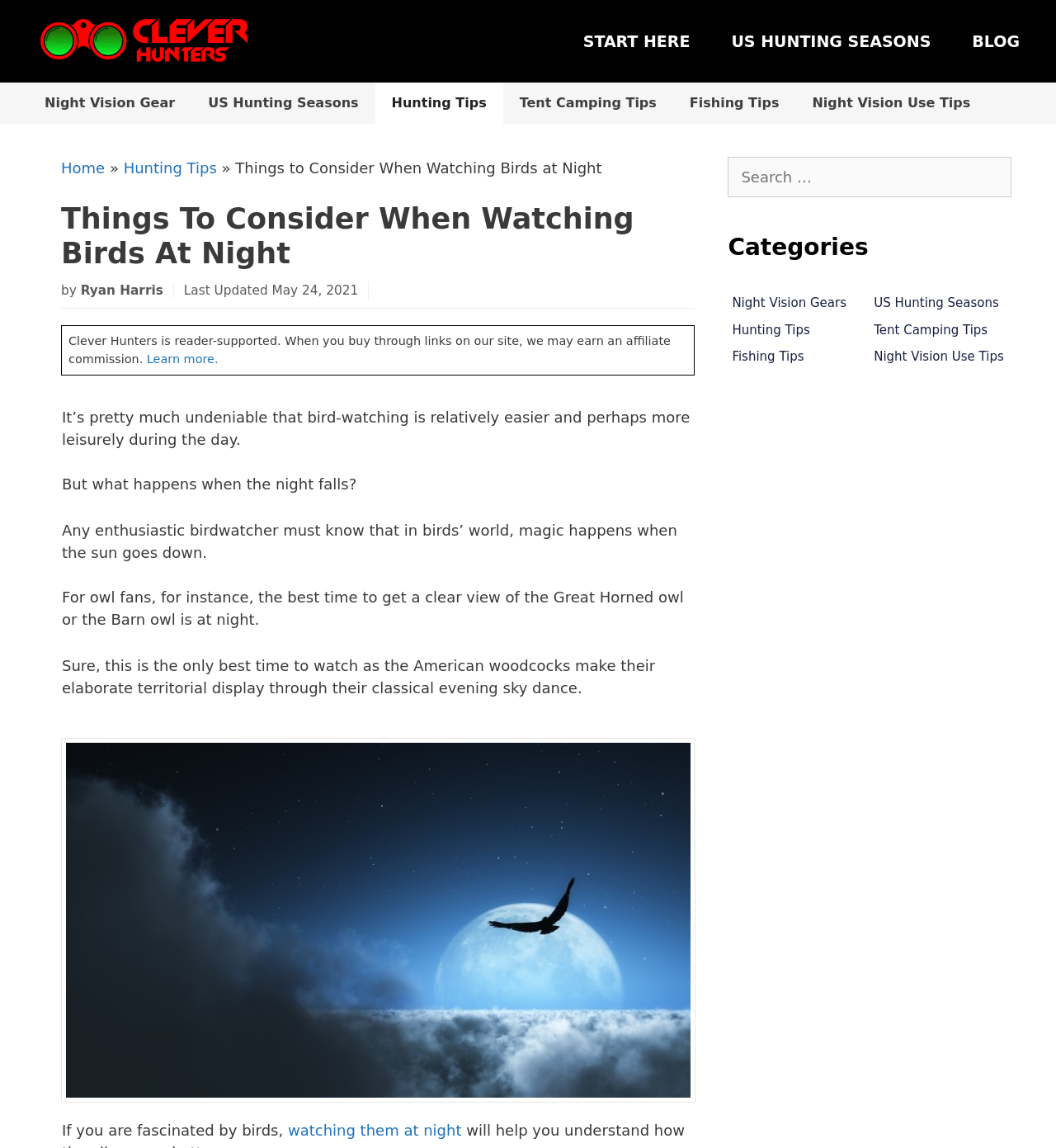Find the bounding box coordinates for the area that must be clicked to perform this action: "Click on the 'START HERE' link".

[0.536, 0.014, 0.669, 0.058]